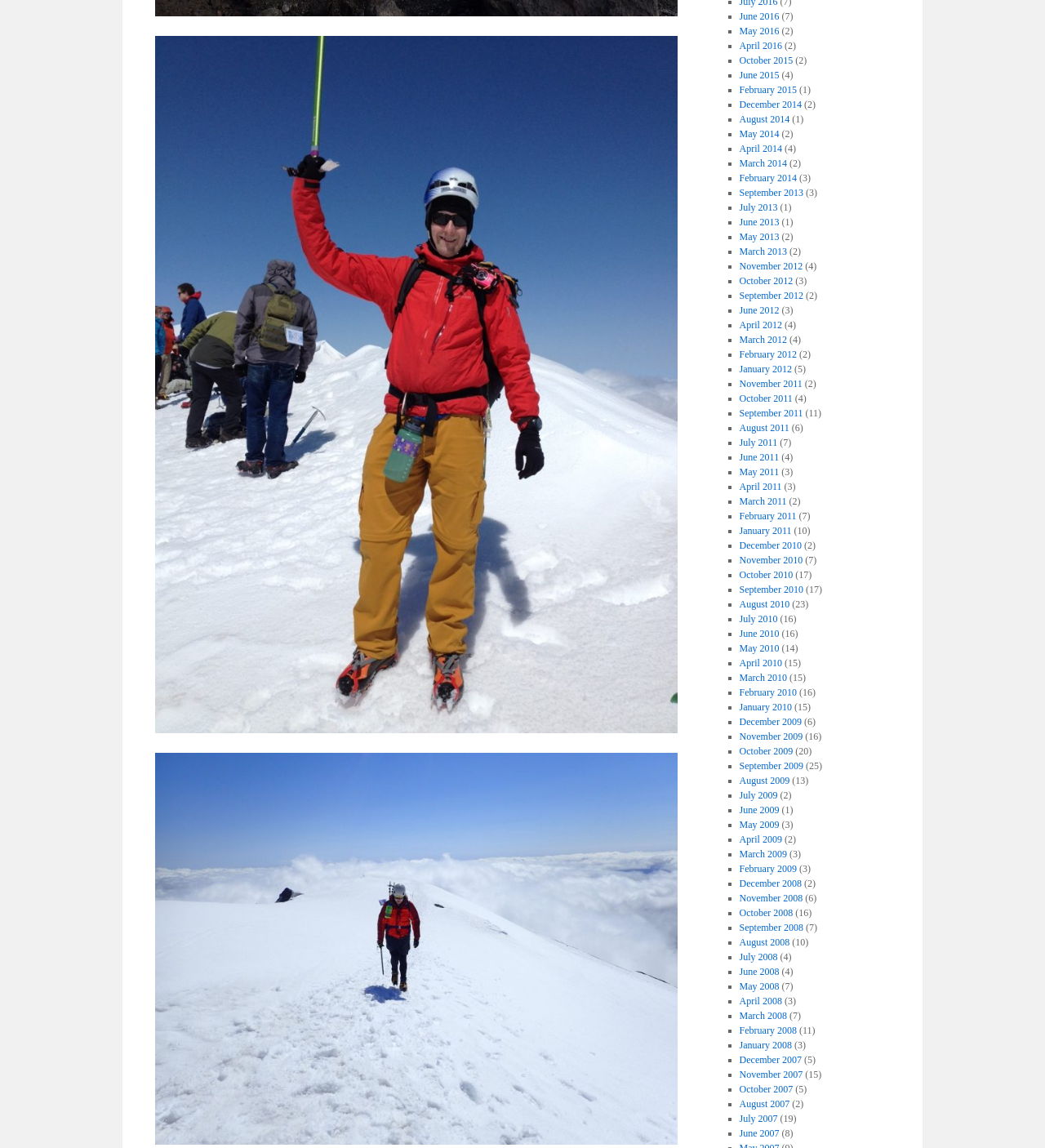Using the format (top-left x, top-left y, bottom-right x, bottom-right y), and given the element description, identify the bounding box coordinates within the screenshot: alt="IMG_2885_20160531_122337"

[0.148, 0.032, 0.648, 0.638]